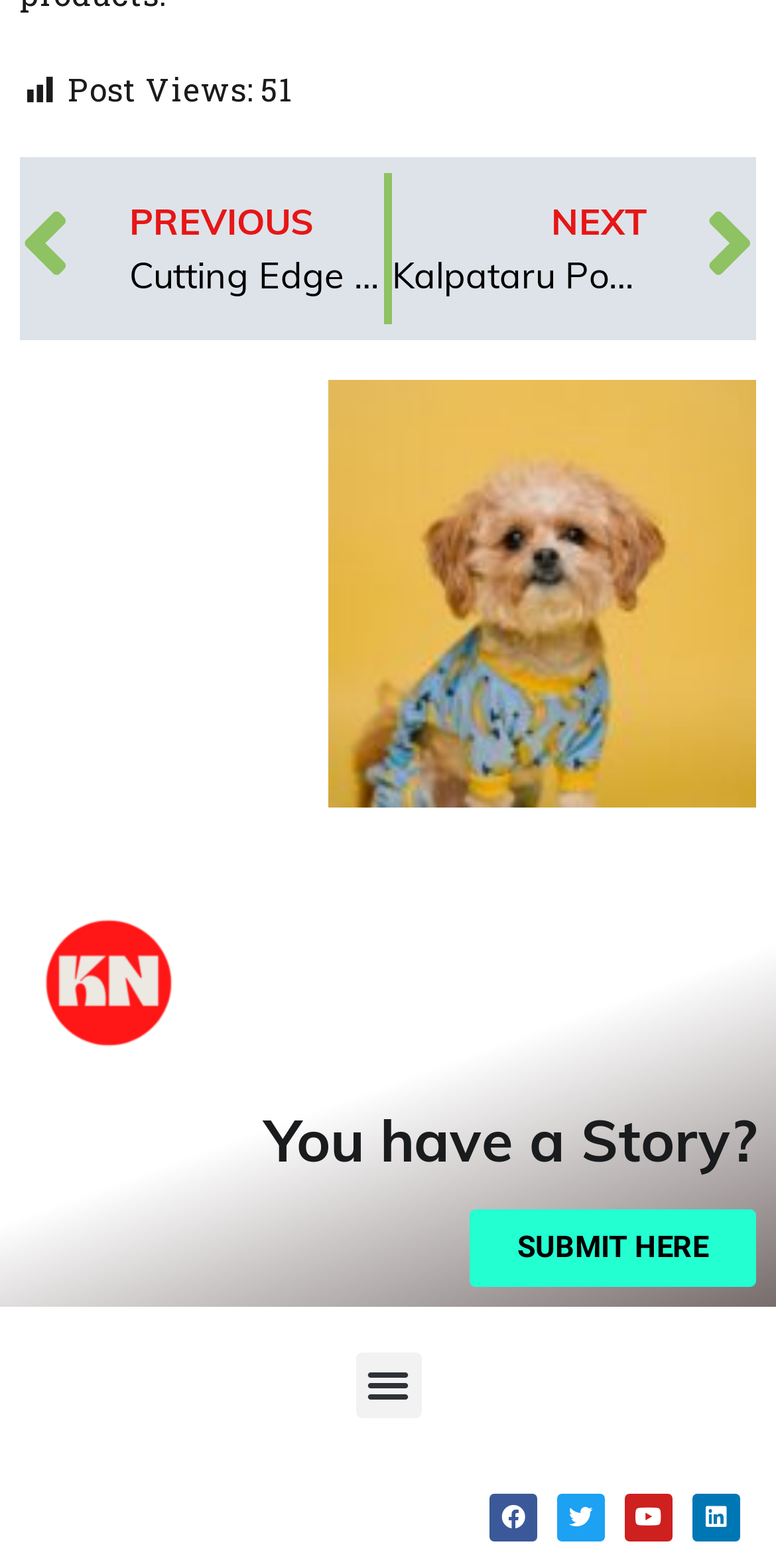Please give a short response to the question using one word or a phrase:
What is the number of post views?

51